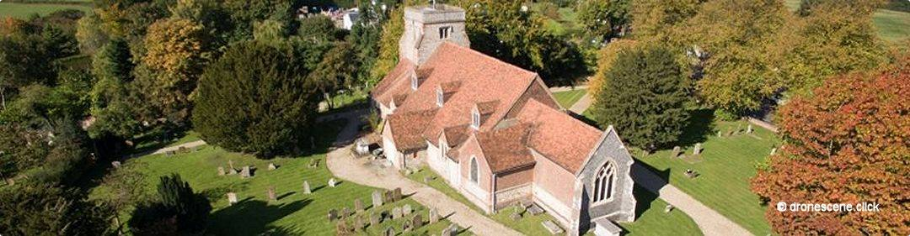Describe every important feature and element in the image comprehensively.

This captivating aerial view showcases the Holy Trinity Church in Penn, Buckinghamshire, surrounded by a tranquil cemetery and lush greenery. The church, with its distinct architecture featuring a sloped red-tiled roof and stone walls, sits elegantly amidst a well-maintained churchyard, dotted with gravestones and trees. The vibrant foliage in various shades of green and gold frames the scene, emphasizing the serene and historic atmosphere of this sacred site. This image serves as a visual testament to the rich heritage and architectural beauty of Penn, inviting viewers to appreciate both the natural landscape and the historical significance of the church.